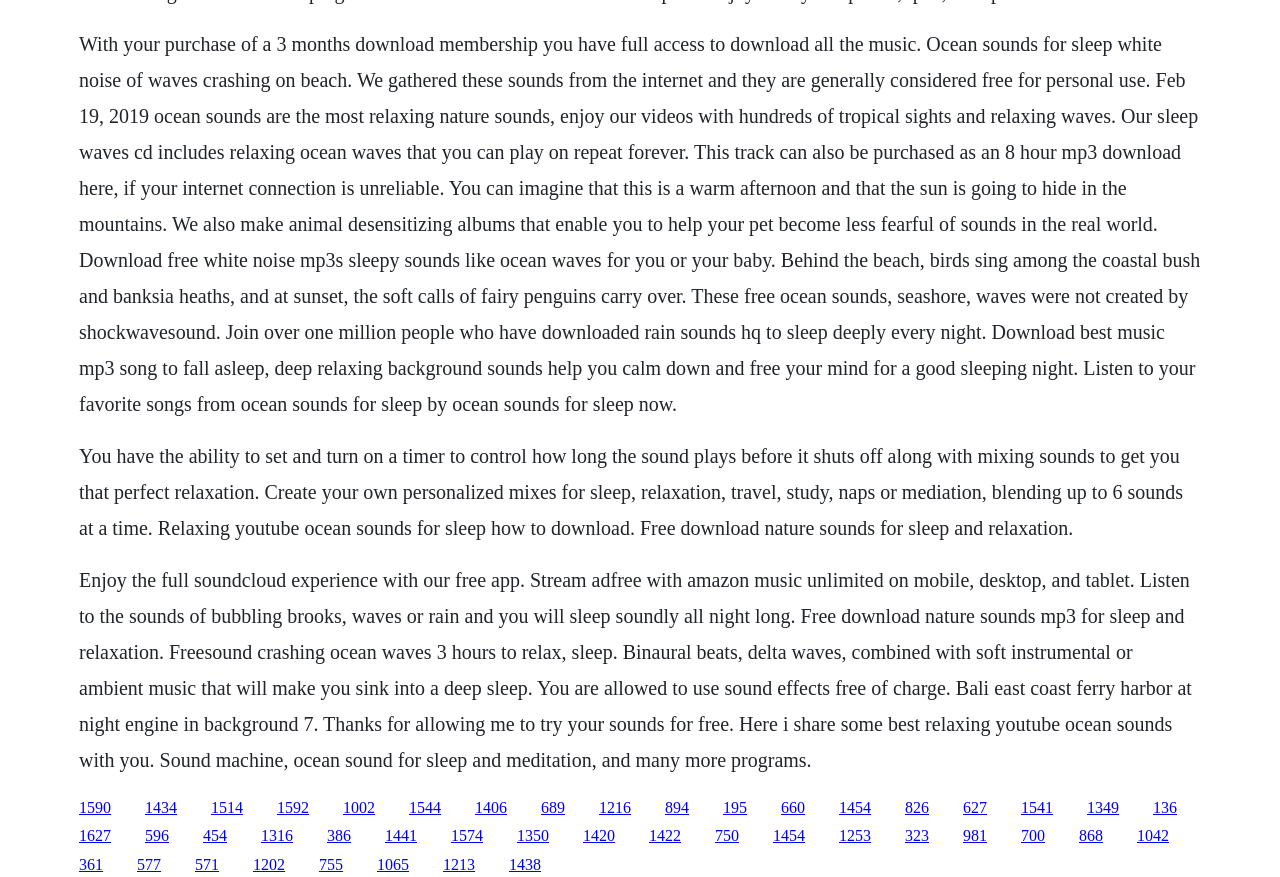Please locate the bounding box coordinates of the element that needs to be clicked to achieve the following instruction: "Stream ad-free with Amazon music unlimited". The coordinates should be four float numbers between 0 and 1, i.e., [left, top, right, bottom].

[0.062, 0.648, 0.931, 0.879]